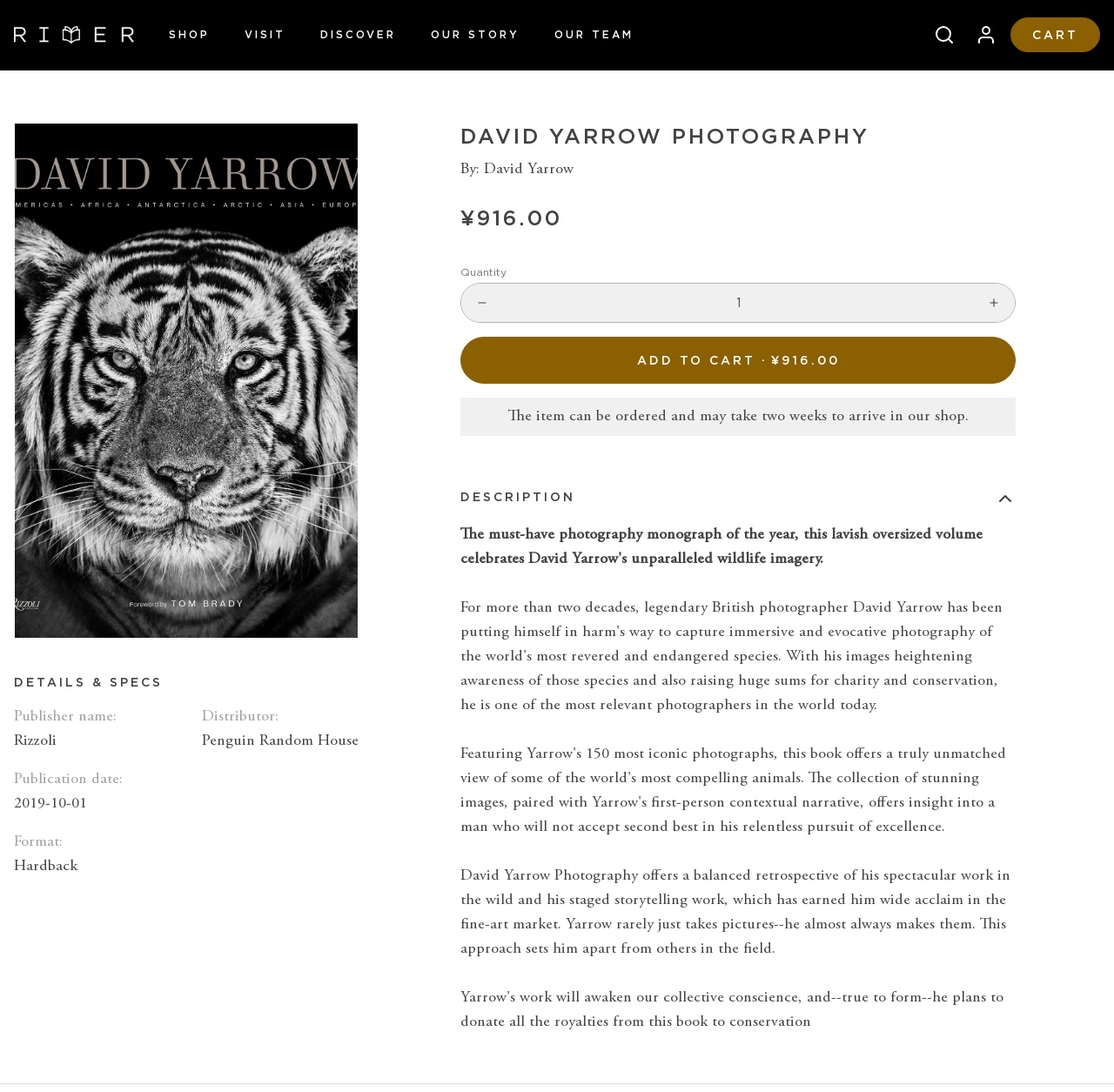Point out the bounding box coordinates of the section to click in order to follow this instruction: "Add to cart".

[0.413, 0.308, 0.912, 0.351]